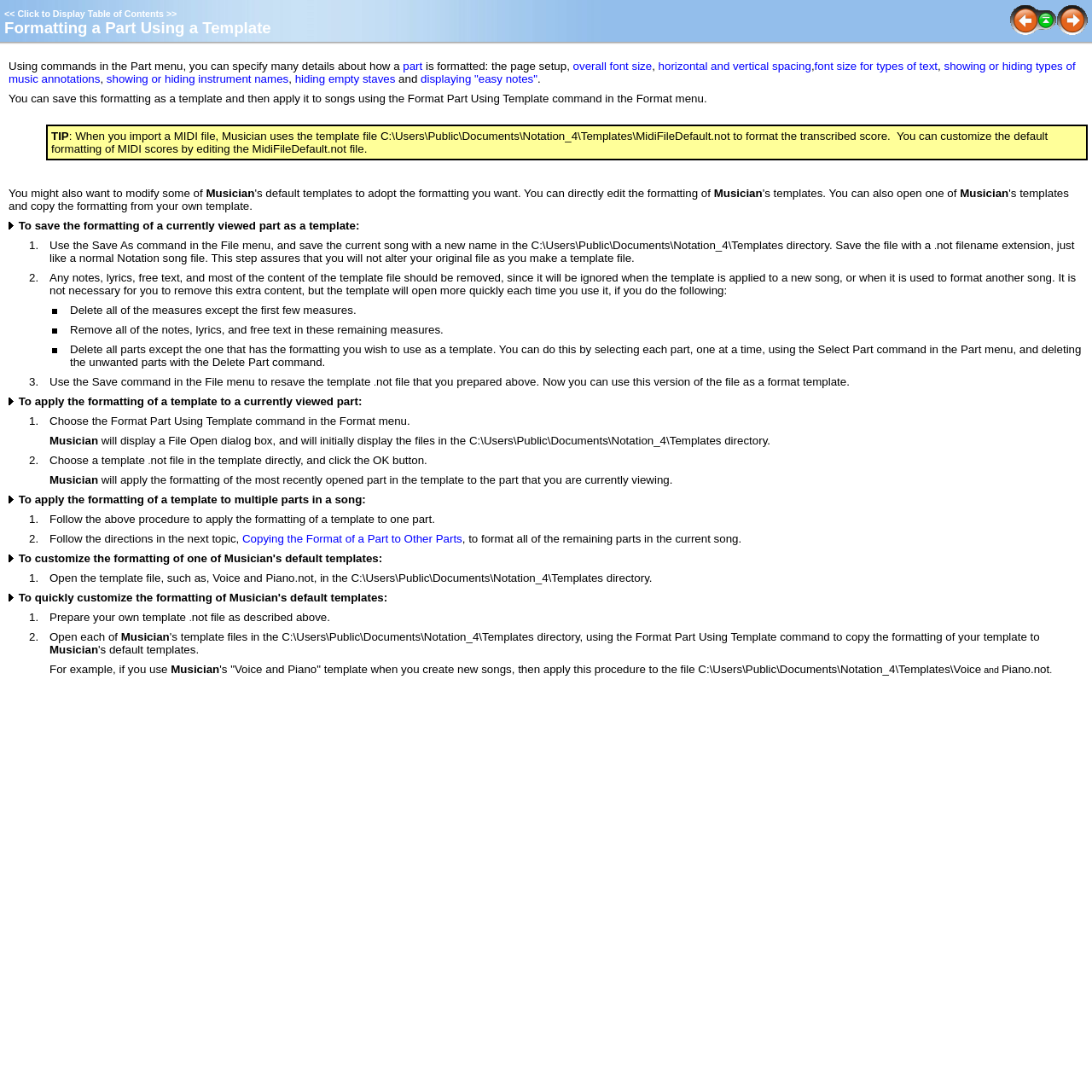What is the purpose of saving a part as a template?
Can you provide a detailed and comprehensive answer to the question?

The webpage explains that saving a part as a template allows you to apply the formatting to other songs using the Format Part Using Template command in the Format menu. This suggests that the purpose of saving a part as a template is to format other songs.